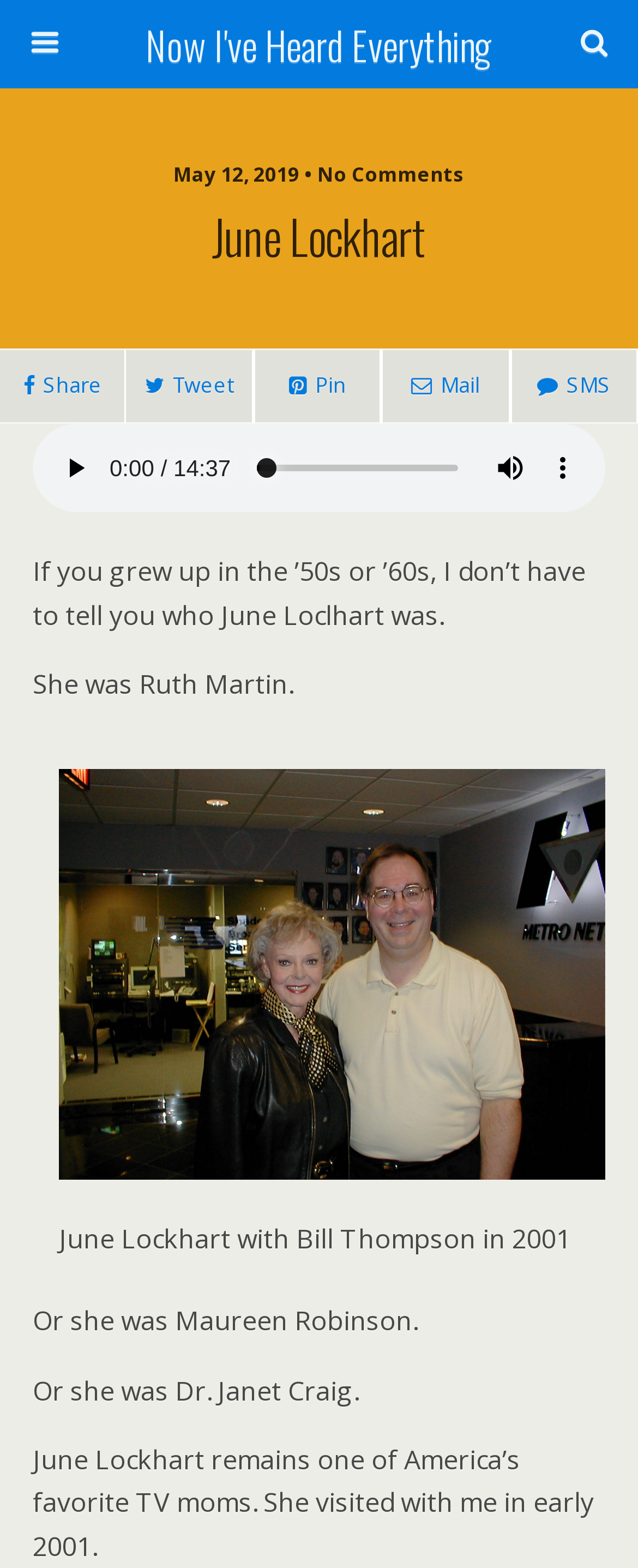What is the format of the media content in the article?
Please give a detailed and elaborate explanation in response to the question.

I found the format of the media content in the article by looking at the figure element which contains an Audio element with playback controls such as play, mute, and a slider for scrubbing.